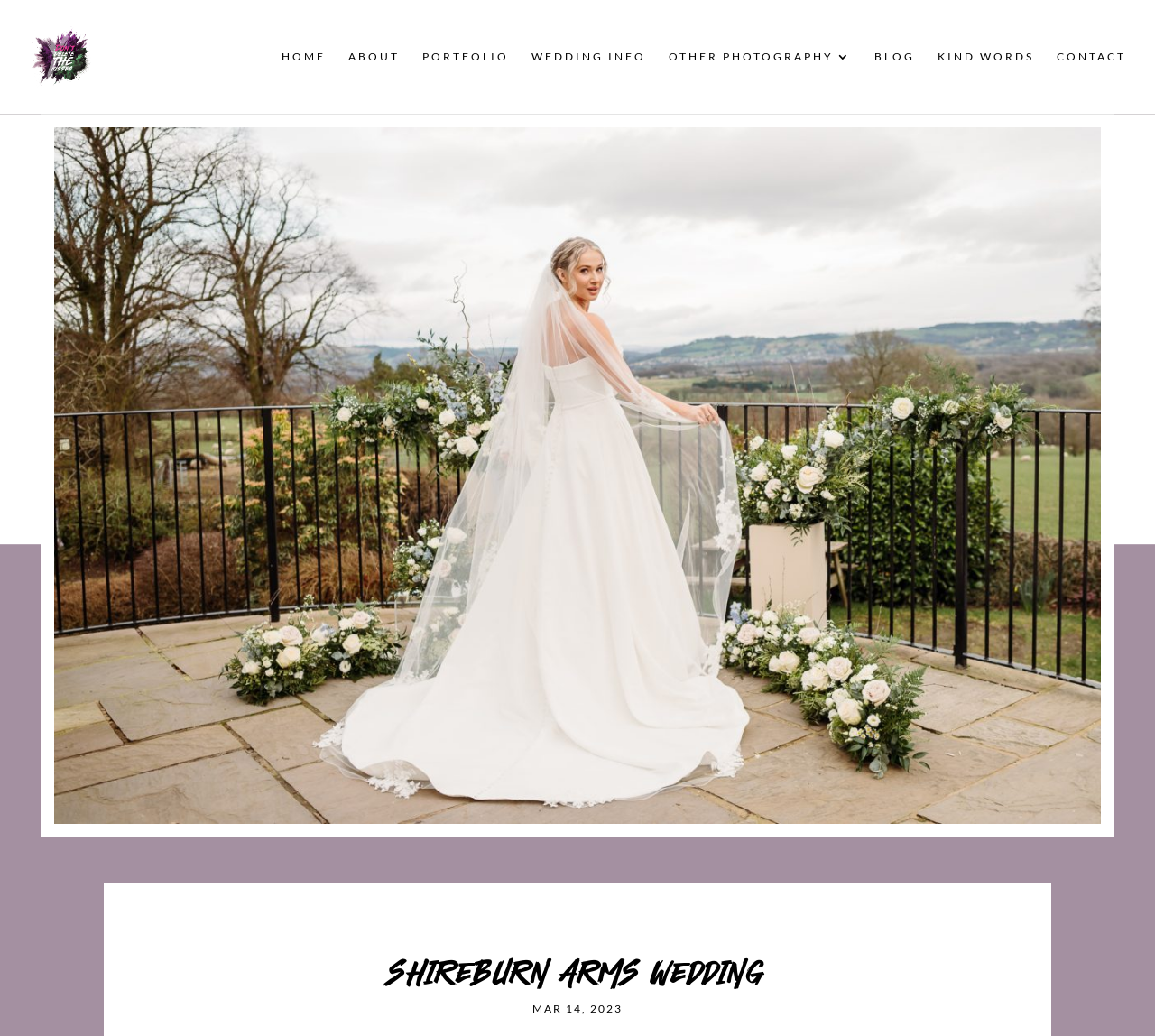Determine the bounding box coordinates of the section to be clicked to follow the instruction: "contact the photographer". The coordinates should be given as four float numbers between 0 and 1, formatted as [left, top, right, bottom].

[0.915, 0.049, 0.975, 0.11]